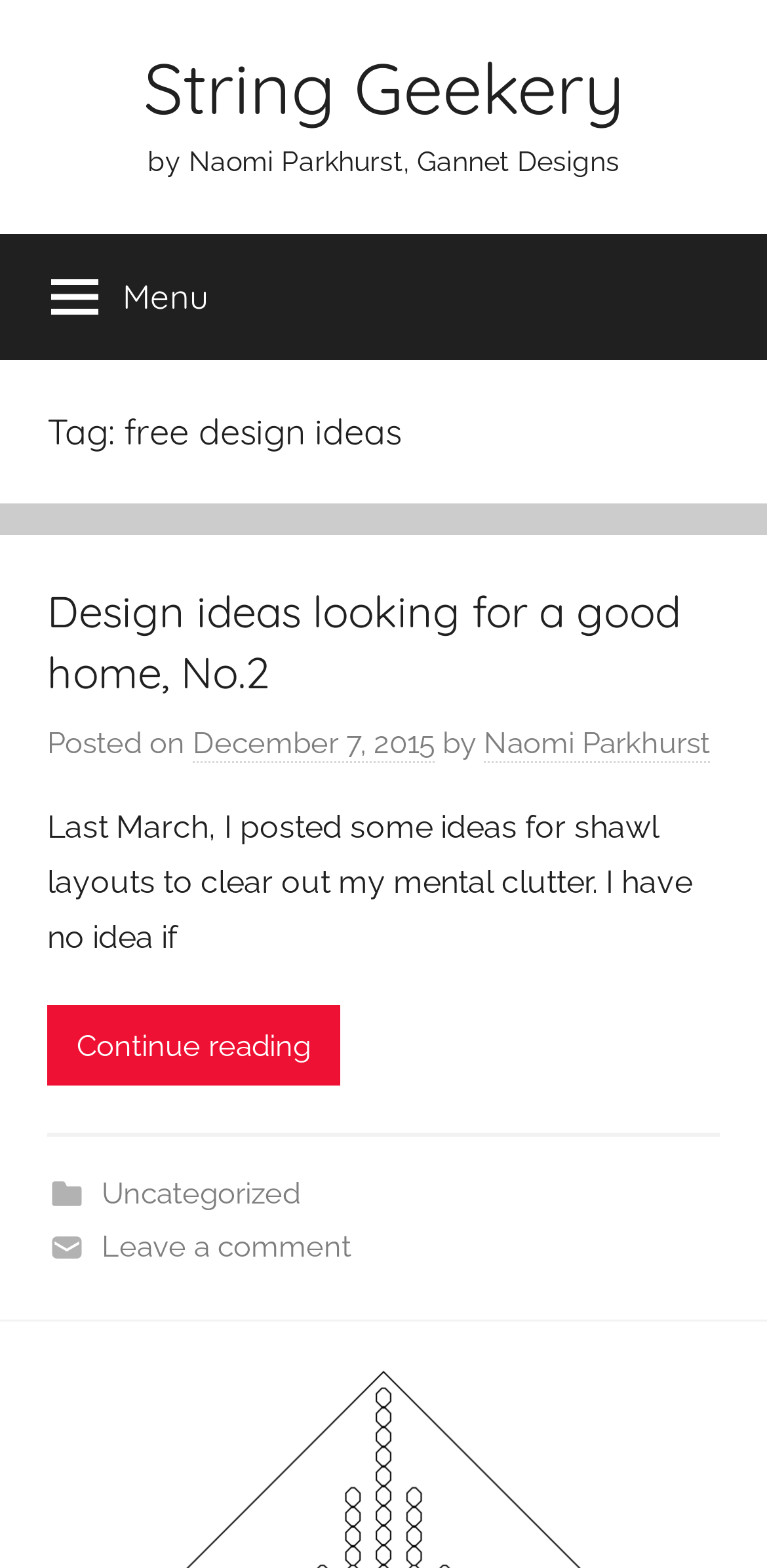What is the category of the post?
Answer the question with as much detail as you can, using the image as a reference.

I found the category of the post by looking at the link 'Uncategorized' which is located in the footer section of the webpage.